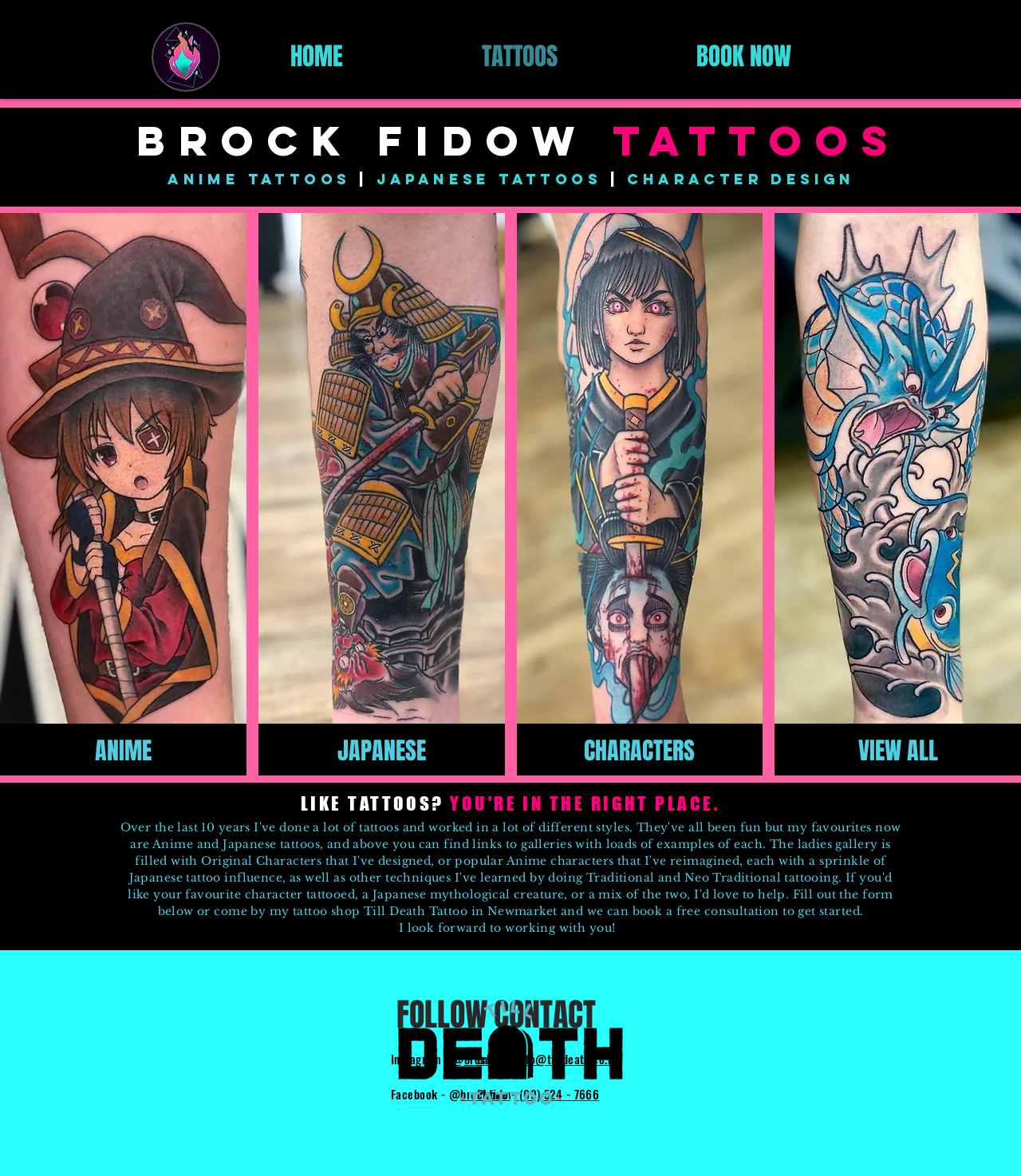Predict the bounding box of the UI element based on the description: "JAPANESE". The coordinates should be four float numbers between 0 and 1, formatted as [left, top, right, bottom].

[0.253, 0.181, 0.494, 0.659]